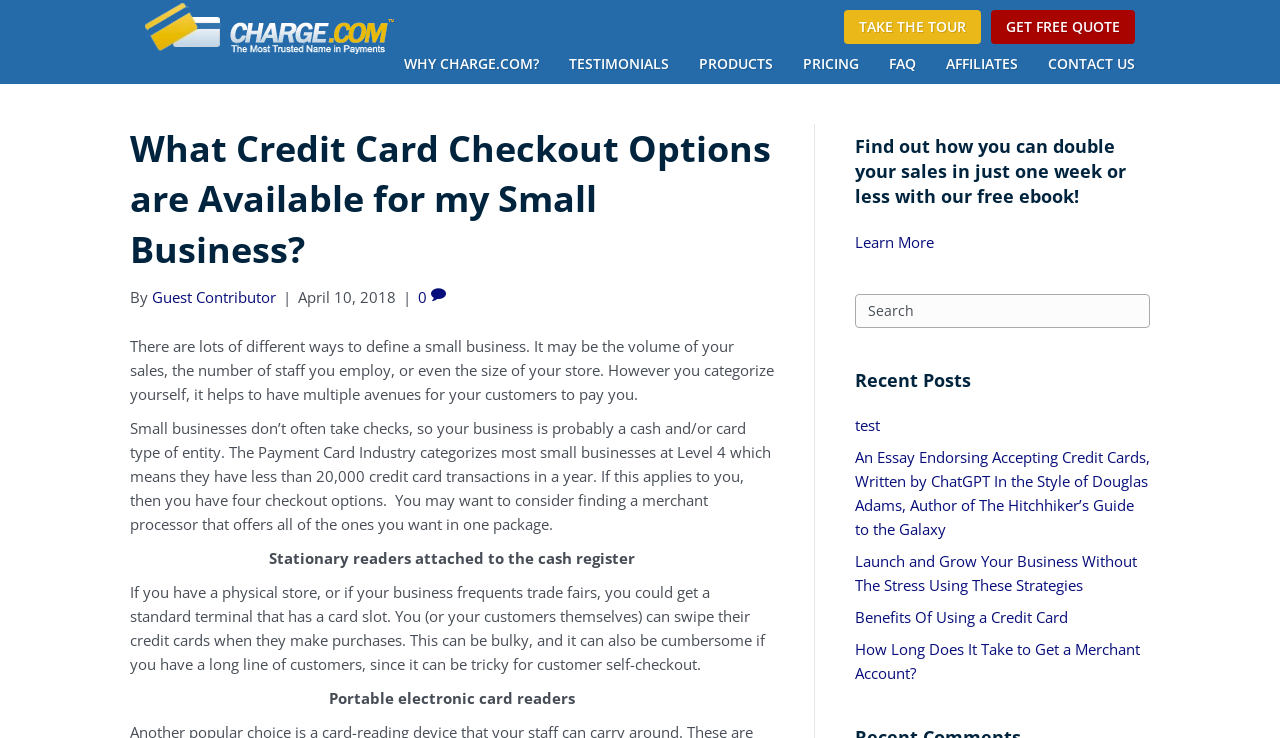Please locate the bounding box coordinates of the region I need to click to follow this instruction: "Get a free quote by clicking the 'GET FREE QUOTE' button".

[0.774, 0.014, 0.887, 0.06]